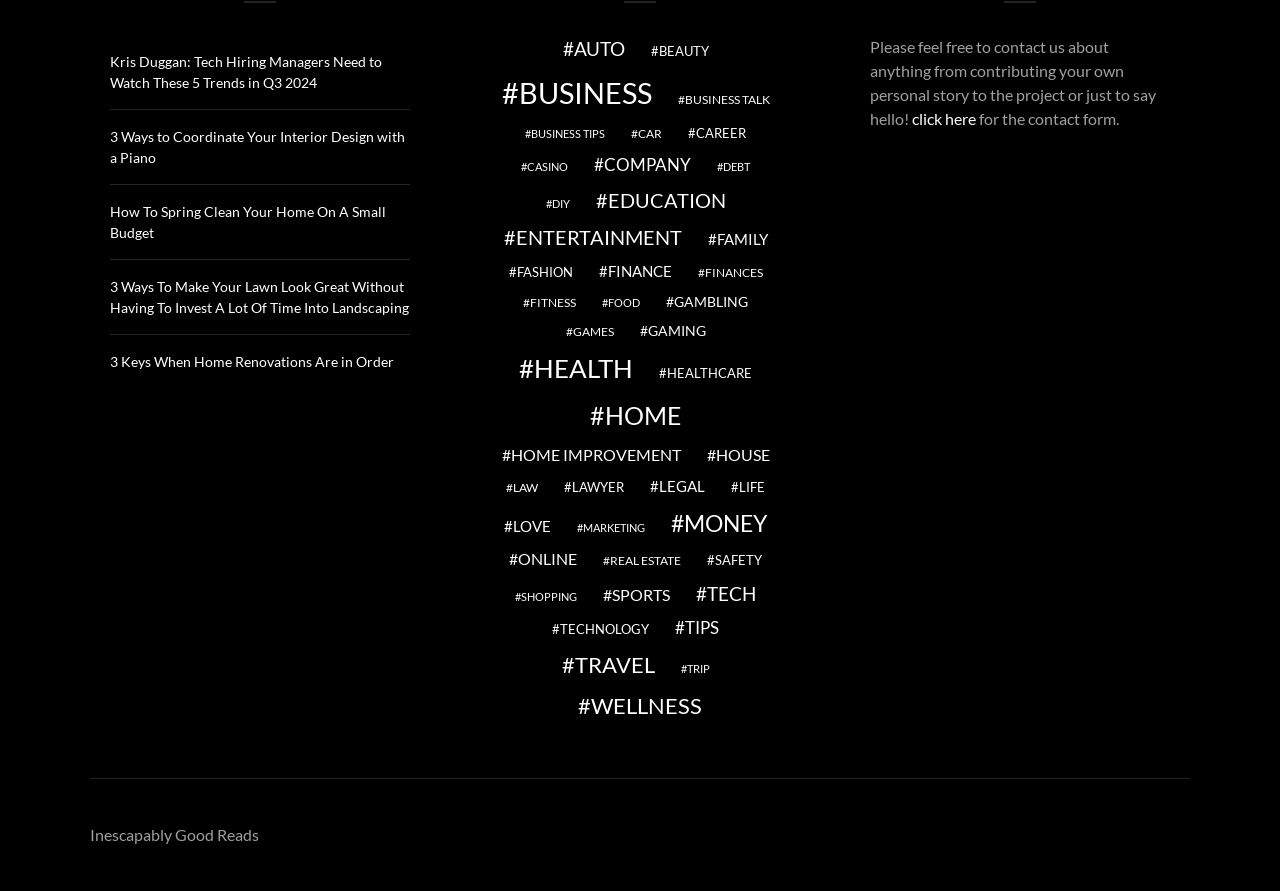Please identify the bounding box coordinates of the clickable element to fulfill the following instruction: "View the 'HOME IMPROVEMENT' section". The coordinates should be four float numbers between 0 and 1, i.e., [left, top, right, bottom].

[0.386, 0.497, 0.538, 0.524]